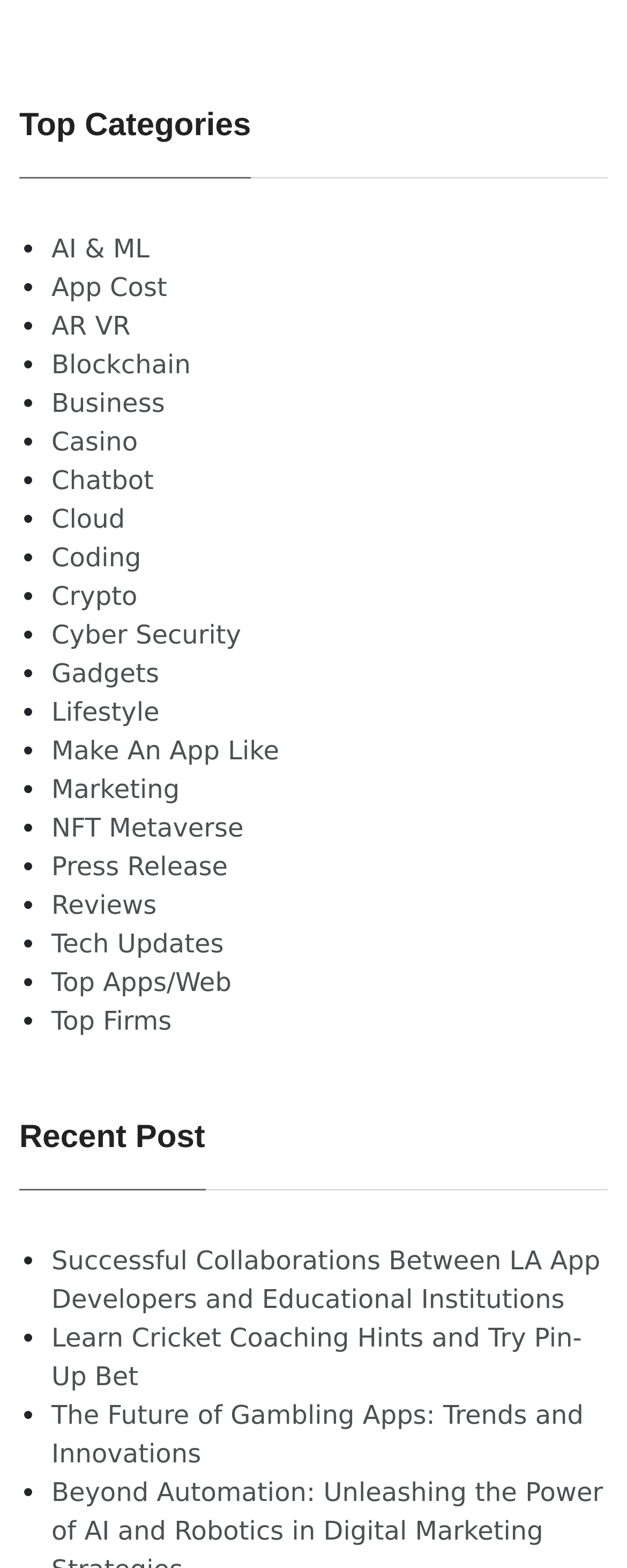Respond to the question below with a single word or phrase:
What is the category of the link 'Make An App Like'?

Lifestyle